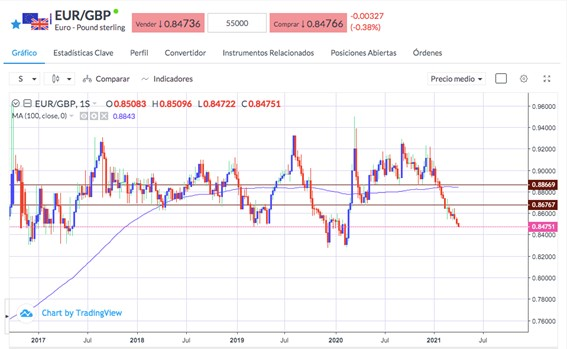Detail every aspect of the image in your description.

The image displays a detailed line chart of the EUR/GBP currency pair, showcasing the exchange rate between the Euro and the British Pound over a period from 2017 to mid-2021. The chart features two primary data lines: a blue moving average line representing the 100-day average, and a red line indicating the current price trend. 

Key values highlighted within the chart include the selling price at 0.84736 and the buying price at 0.84766, reflecting a slight decline of 0.00327, or -0.38%. Additionally, several price points are marked, including the high of 0.85096, the low of 0.84722, and the most recent closing price of 0.84751. The grid background and axes provide clear temporal and value context, allowing for easy visualization of the trends and fluctuations in the EUR/GBP exchange rates. 

Overall, this chart serves as a vital tool for analyzing the performance of the Euro against the Pound, particularly in light of recent economic shifts and market expectations.